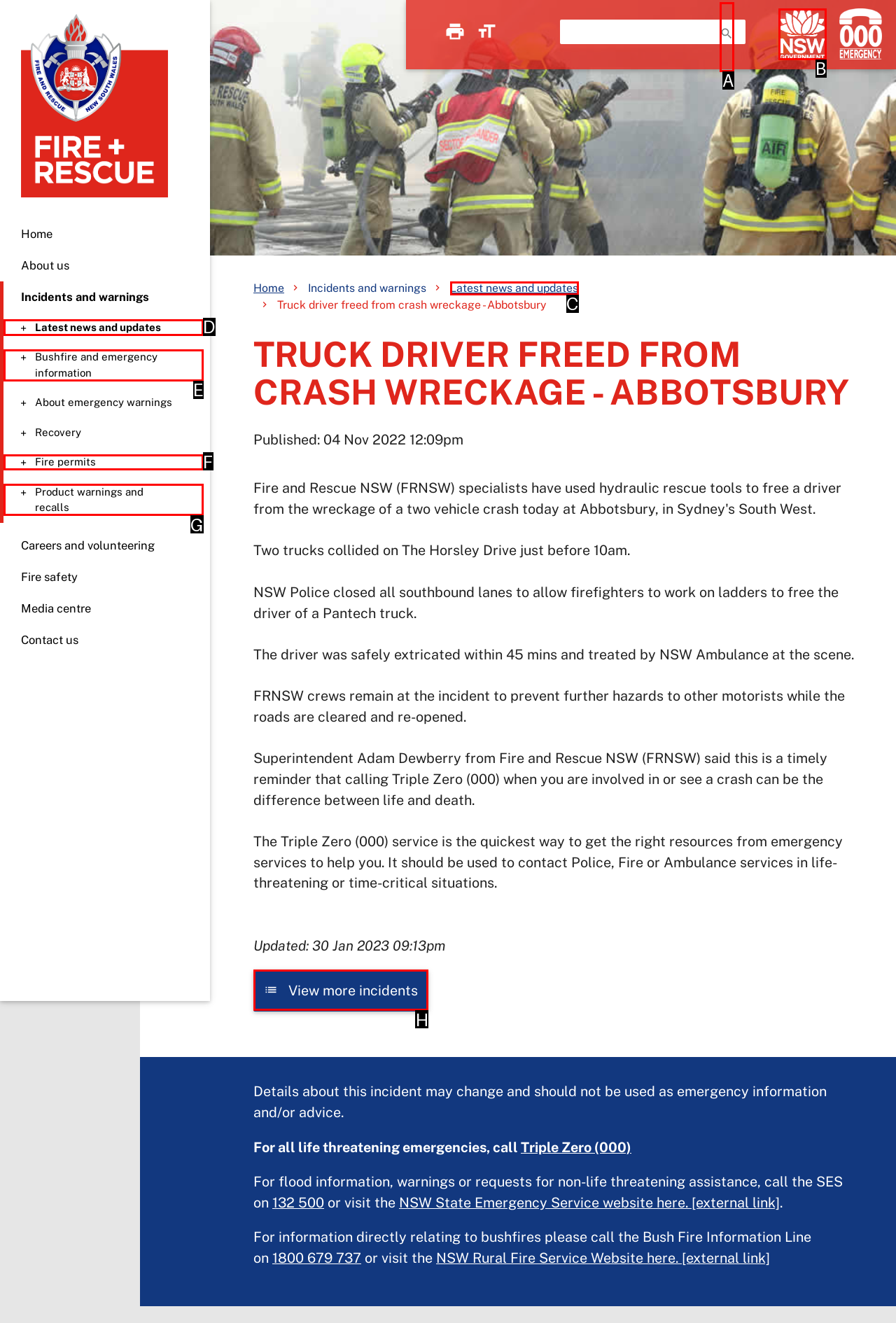Point out which HTML element you should click to fulfill the task: View more incidents.
Provide the option's letter from the given choices.

H